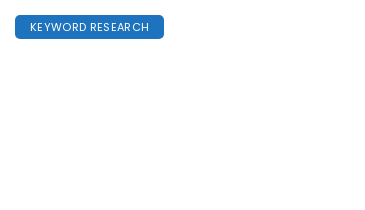Provide a comprehensive description of the image.

The image features a button labeled "KEYWORD RESEARCH," styled to attract users' attention. It appears to be part of a webpage dedicated to topics around digital marketing, specifically focusing on enhancing traffic through effective keyword strategies. Positioned prominently, the button likely serves as a link to further resources or articles related to keyword research techniques, tools, or tips. This functionality aligns with the theme of optimizing online content for better search engine visibility, a critical aspect for bloggers and marketers alike.